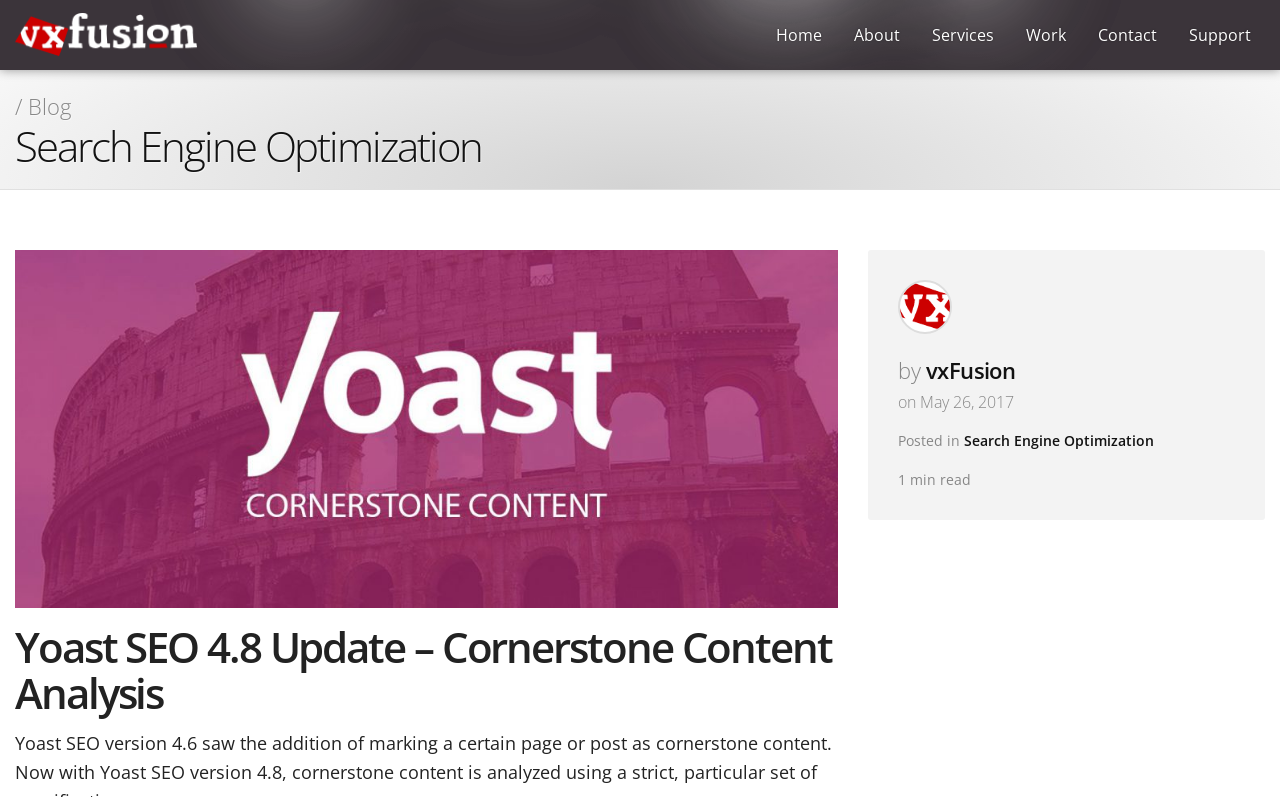Please find the bounding box coordinates for the clickable element needed to perform this instruction: "Click the 'BorgWarner Turbochargers' external link".

None